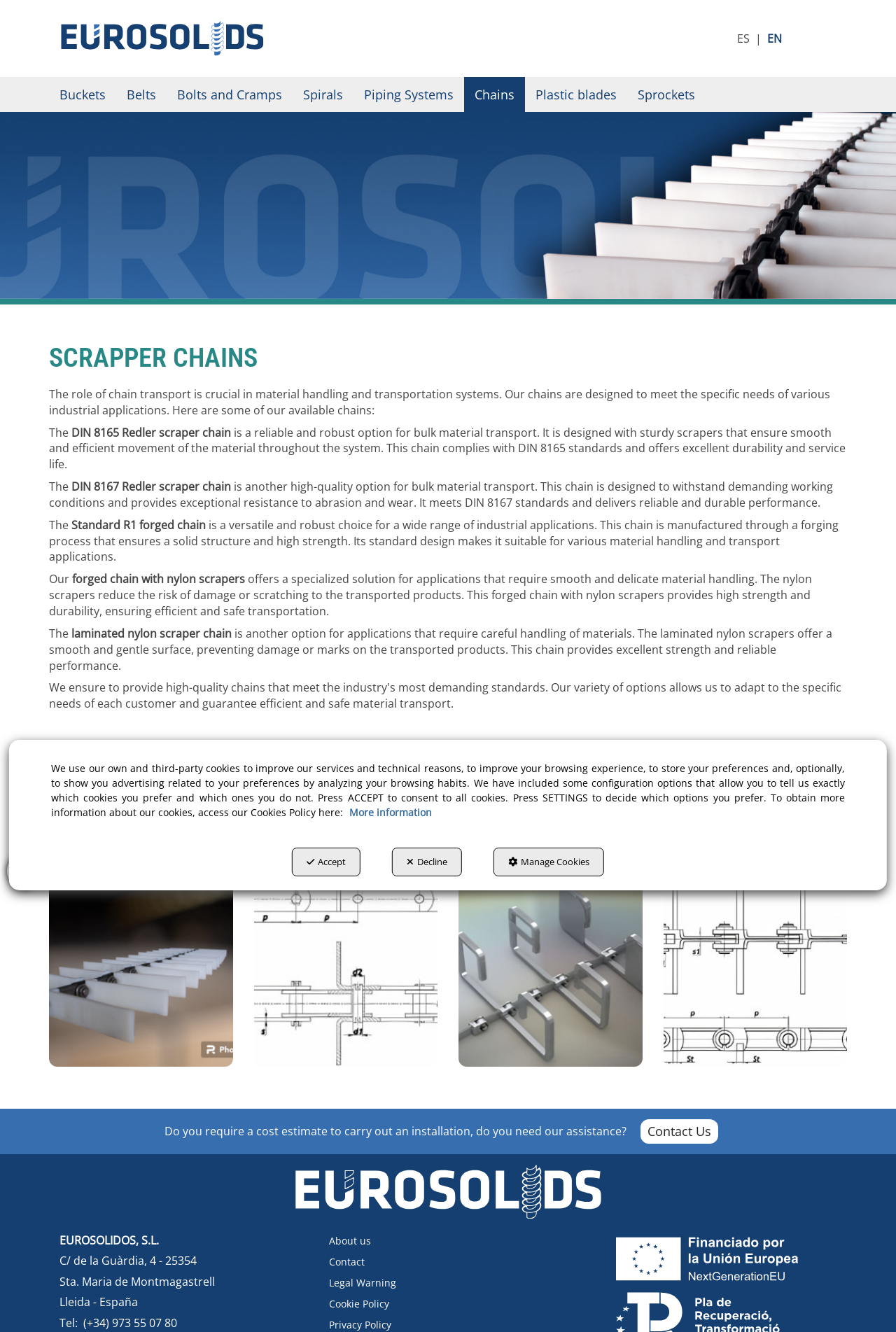Extract the bounding box coordinates for the UI element described as: "aria-label="Redler chain" title="Redler chain"".

[0.055, 0.663, 0.26, 0.801]